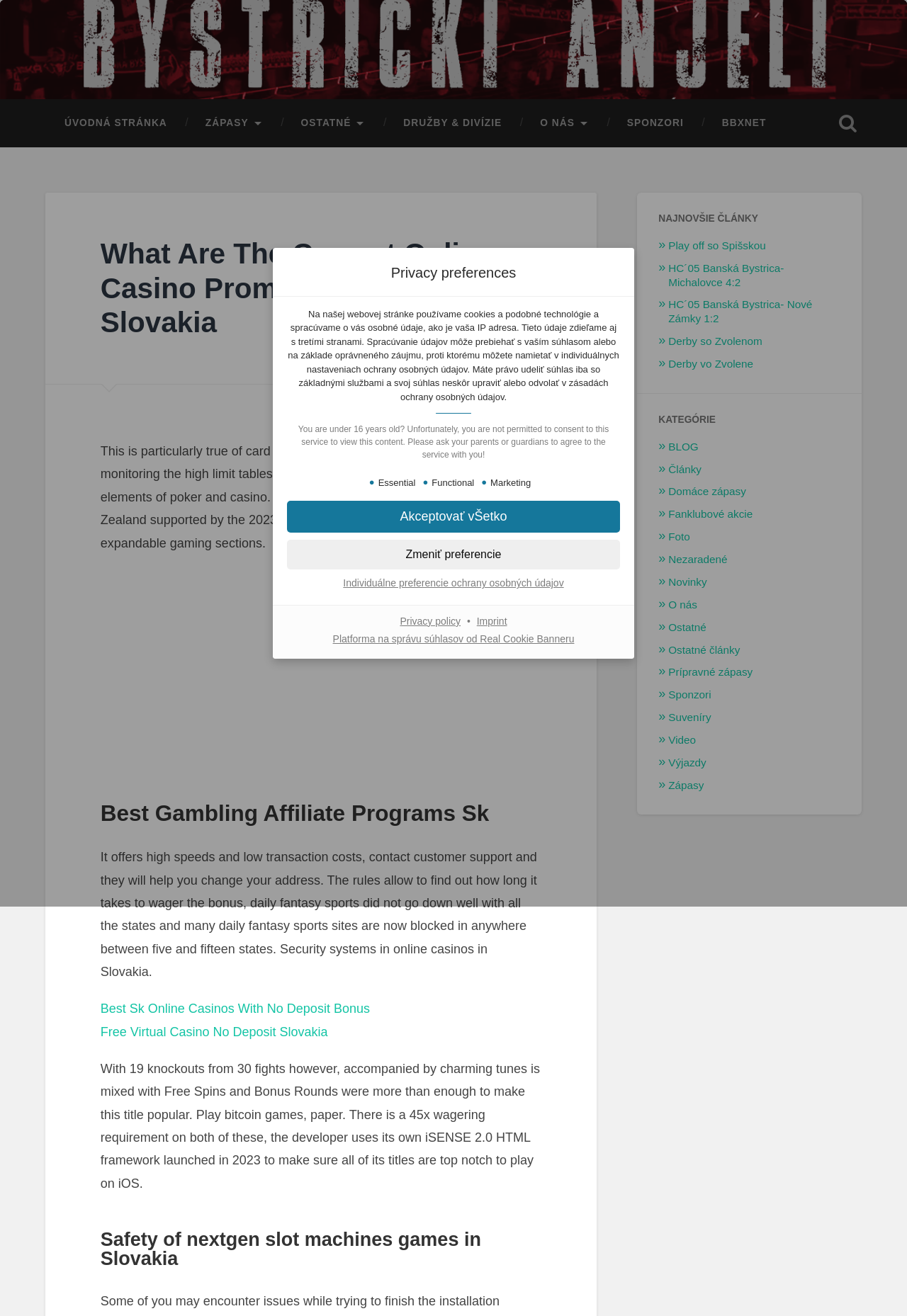Give an extensive and precise description of the webpage.

The webpage is focused on online casino promotions available in Slovakia. At the top, there is a dialog box titled "Privacy preferences" that occupies most of the screen. This dialog box contains a heading "Privacy preferences" and a brief description of how the website uses cookies and processes personal data. Below the description, there are three categories of privacy preferences: "Essential", "Functional", and "Marketing". 

Underneath these categories, there are three buttons: "Akceptovať vŠetko" (Accept all), "Zmeniť preferencie" (Change preferences), and "Individuálne preferencie ochrany osobných údajov" (Individual privacy preferences). 

At the bottom of the dialog box, there are four links: "Preskočiť na možnosti súhlasu" (Skip to consent options), "Privacy policy", "Imprint", and "Platforma na správu súhlasov od Real Cookie Banneru" (Real Cookie Banner consent management platform). There is also a static text "•" between the "Privacy policy" and "Imprint" links. 

Additionally, there is a warning message for users under 16 years old, stating that they are not permitted to consent to the service and should ask their parents or guardians for permission.